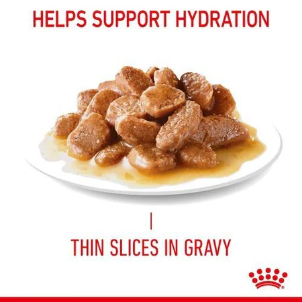Break down the image and provide a full description, noting any significant aspects.

The image showcases a plate of ROYAL CANIN Digestive Care Adult Wet Cat Food, featuring thin slices of tender meat bathed in a rich, flavorful gravy. Prominently displayed above the food, the text reads "HELPS SUPPORT HYDRATION," emphasizing the product's role in ensuring cats receive adequate moisture in their diet. The appealing presentation of the food is designed to entice pet owners looking for a nutritious, palatable option for their cats, particularly those with sensitive digestive systems. The ROYAL CANIN branding, marked by a distinctive crown logo, reinforces its reputation for high-quality pet nutrition.